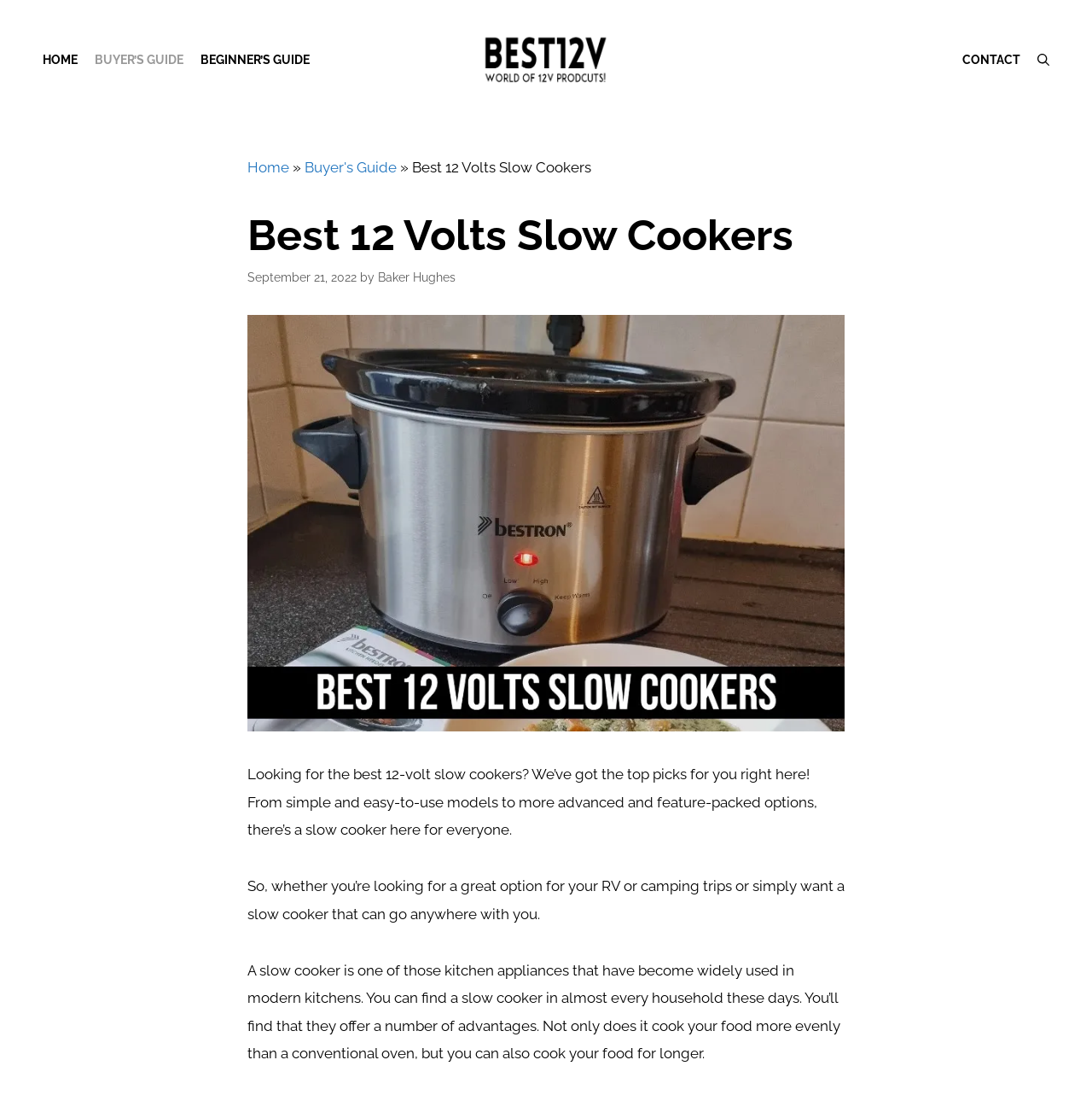Highlight the bounding box coordinates of the element you need to click to perform the following instruction: "read about best 12 volts slow cookers."

[0.227, 0.192, 0.773, 0.239]